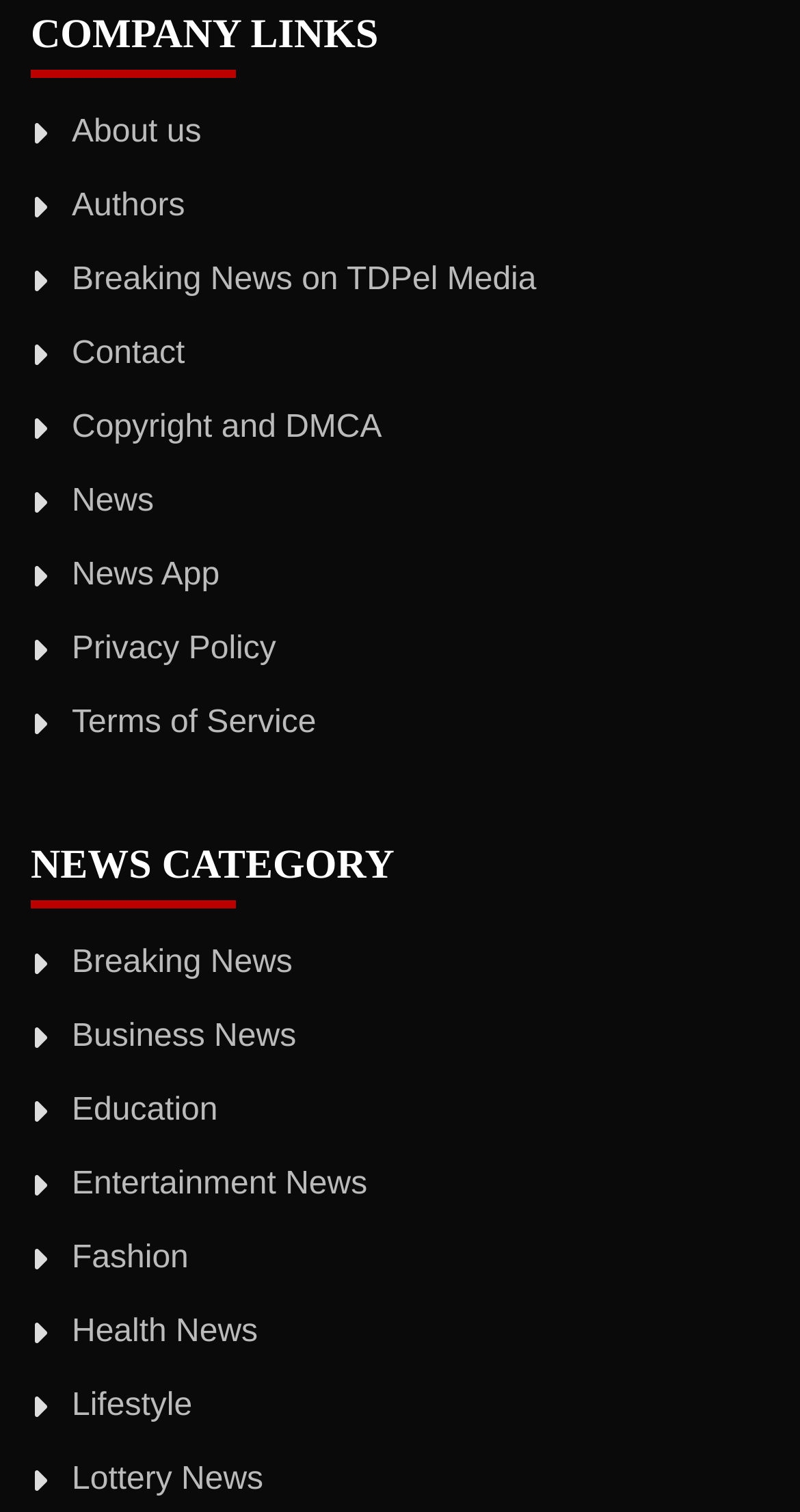Please locate the bounding box coordinates of the region I need to click to follow this instruction: "go to About us page".

[0.09, 0.076, 0.252, 0.099]